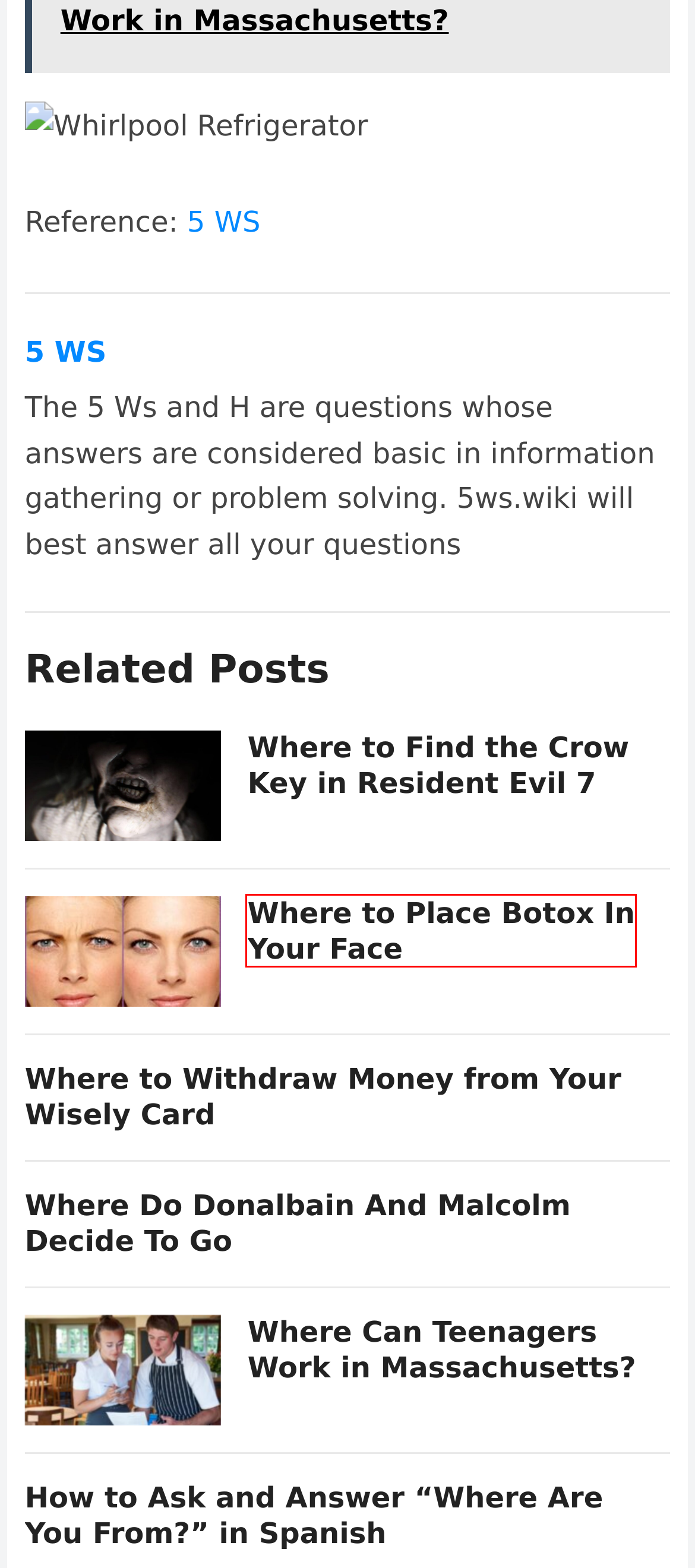View the screenshot of the webpage containing a red bounding box around a UI element. Select the most fitting webpage description for the new page shown after the element in the red bounding box is clicked. Here are the candidates:
A. Where Do Donalbain And Malcolm Decide To Go
B. The Gateway Arch: A Monument Of Innovation And Pride
C. How To Ask And Answer "Where Are You From?" In Spanish
D. Where To Withdraw Money From Your Wisely Card
E. Where Can Teenagers Work In Massachusetts?
F. Where To Find The Crow Key In Resident Evil 7
G. Where - 5 WS
H. Where To Place Botox In Your Face

H